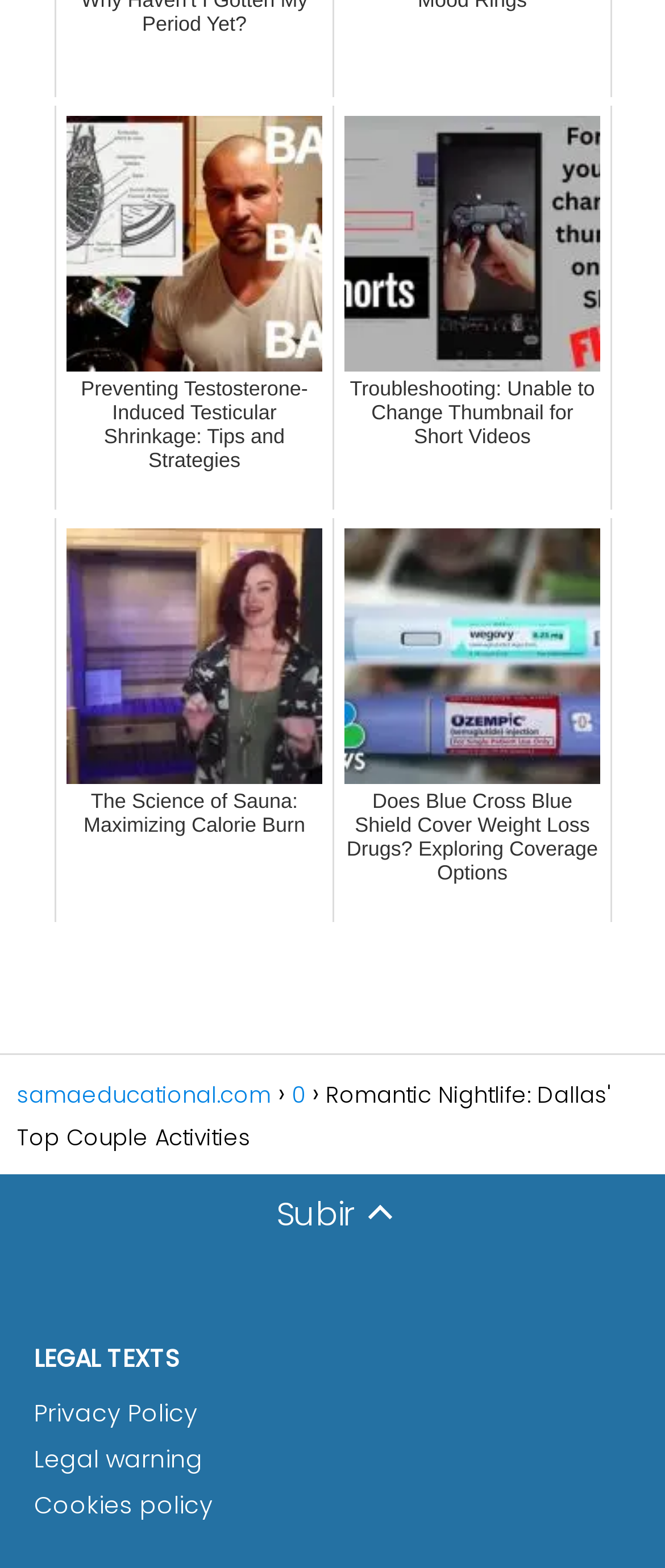How many links are there in the webpage?
Look at the image and provide a short answer using one word or a phrase.

7